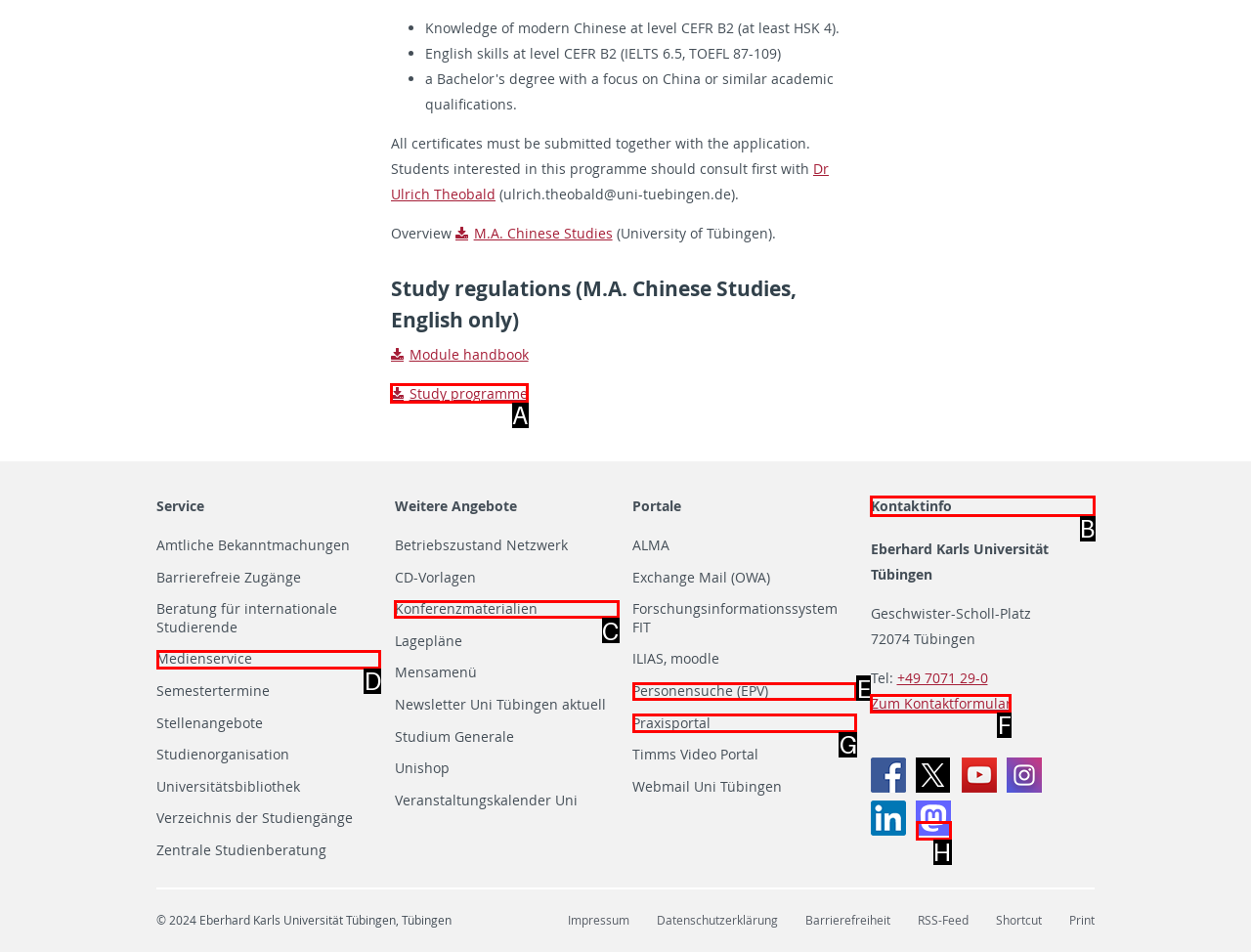Point out the HTML element I should click to achieve the following: View the study programme Reply with the letter of the selected element.

A